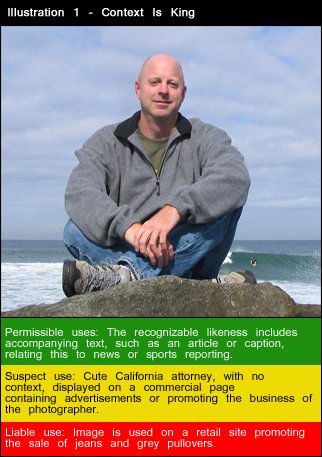What is the background of the scene?
Carefully analyze the image and provide a detailed answer to the question.

The caption describes the backdrop of the scene as a serene ocean view, which emphasizes the casual and personal nature of the scene.